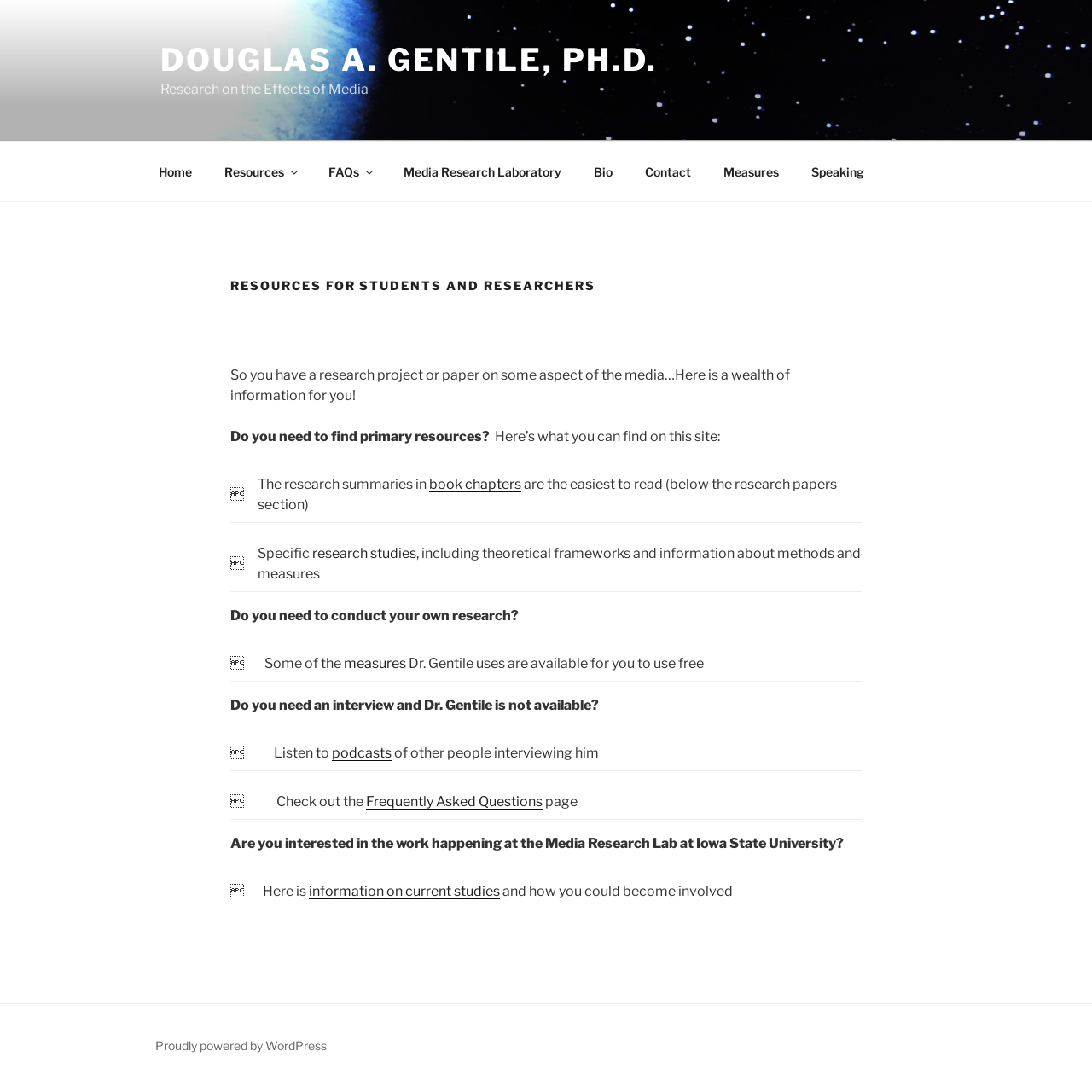Describe all the key features and sections of the webpage thoroughly.

This webpage is dedicated to providing resources for students and researchers, specifically those interested in the work of Dr. Douglas A. Gentile. At the top of the page, there is a navigation menu with links to various sections, including Home, Resources, FAQs, Media Research Laboratory, Bio, Contact, Measures, and Speaking.

Below the navigation menu, there is a main section that contains several articles and tables. The first article has a heading that reads "RESOURCES FOR STUDENTS AND RESEARCHERS" and provides an introduction to the resources available on the site. The text explains that the site offers a wealth of information for research projects or papers on media-related topics.

The main section is divided into several subsections, each with a specific focus. The first subsection provides information on finding primary resources, with a table listing various options, including research summaries in book chapters and specific research studies. The second subsection is about conducting one's own research, with a table offering resources such as measures used by Dr. Gentile. The third subsection provides alternatives to interviewing Dr. Gentile, including listening to podcasts of other people interviewing him.

The fourth subsection is about the Media Research Lab at Iowa State University, with a table providing information on current studies and how to get involved. Throughout the main section, there are several links to relevant pages, including book chapters, research studies, measures, podcasts, and FAQs.

At the very bottom of the page, there is a content information section with a link to WordPress, indicating that the site is powered by WordPress.